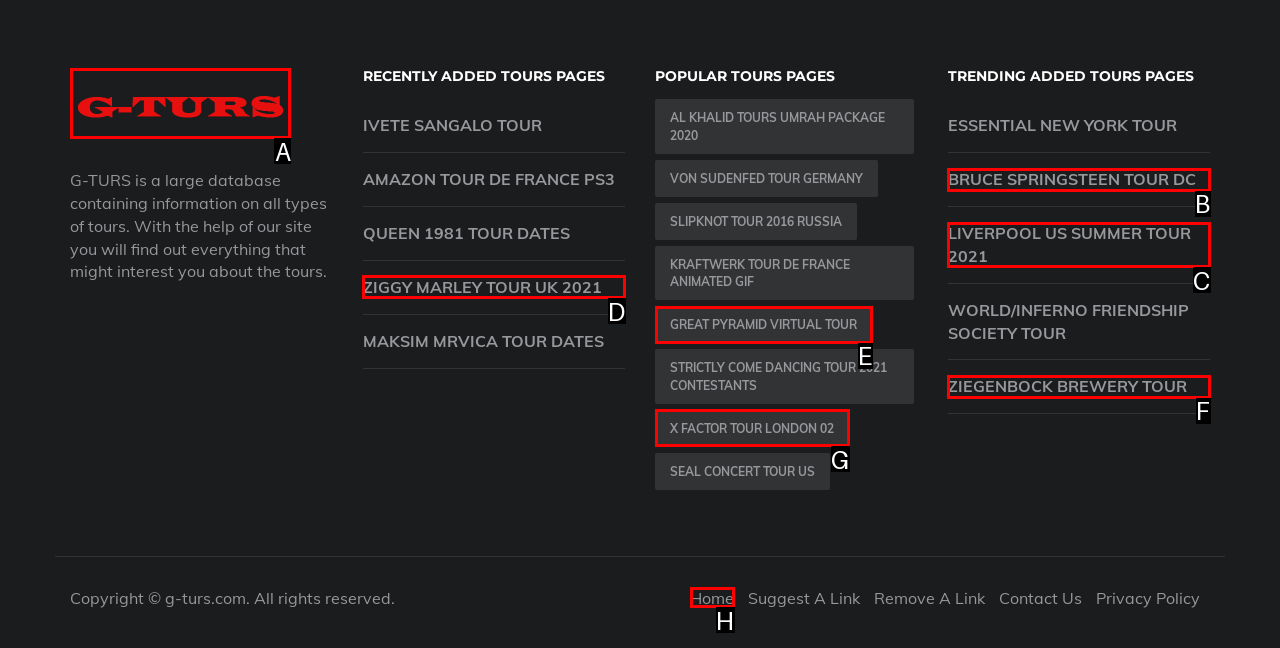Select the letter of the UI element you need to click on to fulfill this task: View G-TURS - Tour Info. Write down the letter only.

A